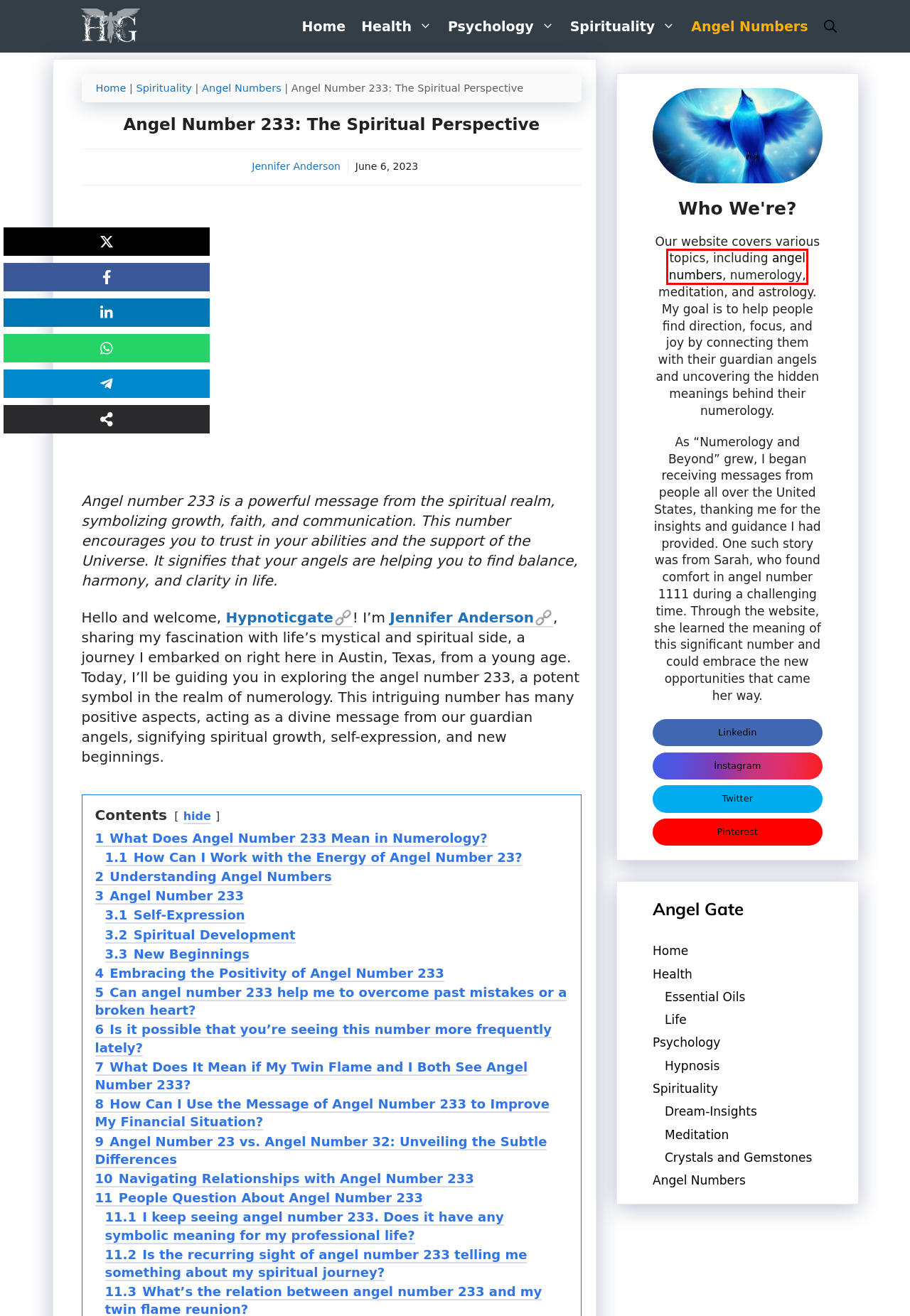Examine the screenshot of the webpage, which includes a red bounding box around an element. Choose the best matching webpage description for the page that will be displayed after clicking the element inside the red bounding box. Here are the candidates:
A. Jennifer Anderson | Hypnoticgate.com
B. 99 Angel Number Meaning| Hypnoticgate.com
C. Health | Hypnoticgate.com
D. Psychology | Hypnoticgate.com
E. Angel Numbers | Hypnoticgate.com
F. Hypnoticgate: Real Guidance for Spiritual Seekers
G. Angel Number 1050: Meaning & Symbolism | Hypnoticgate.com
H. Spirituality | Hypnoticgate.com

G